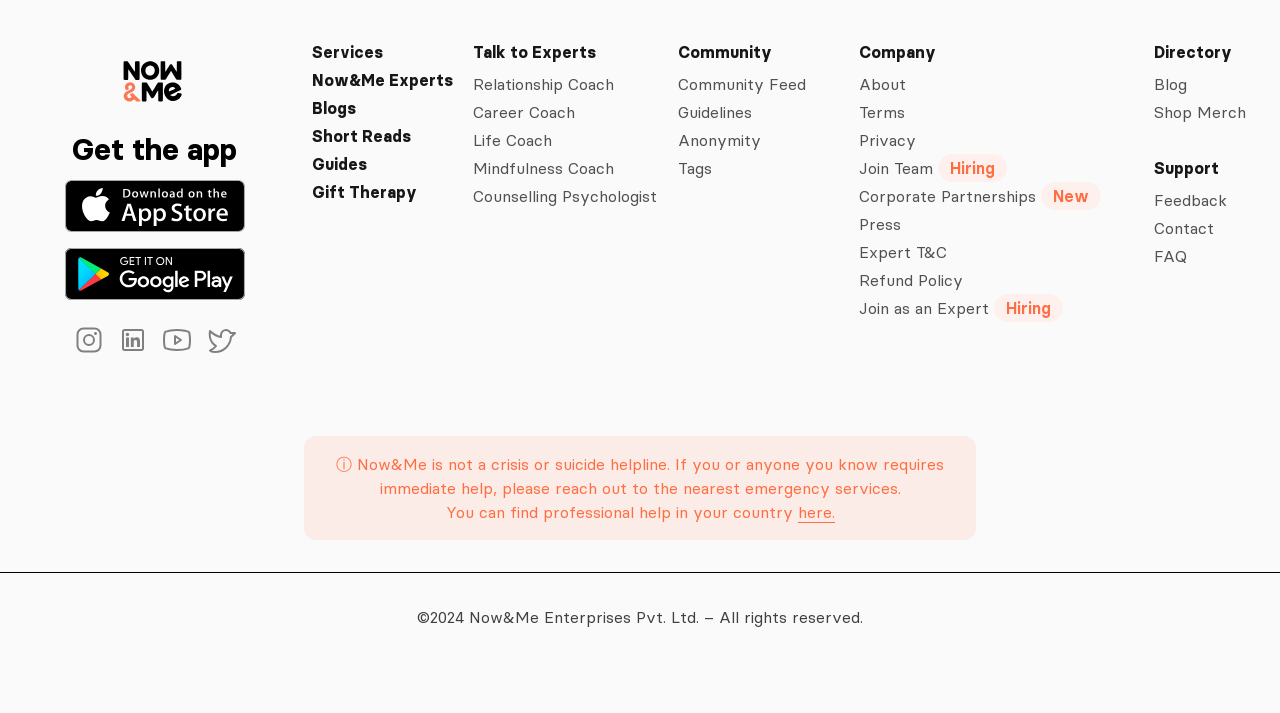Respond to the question with just a single word or phrase: 
What is the last item in the Company section?

Refund Policy